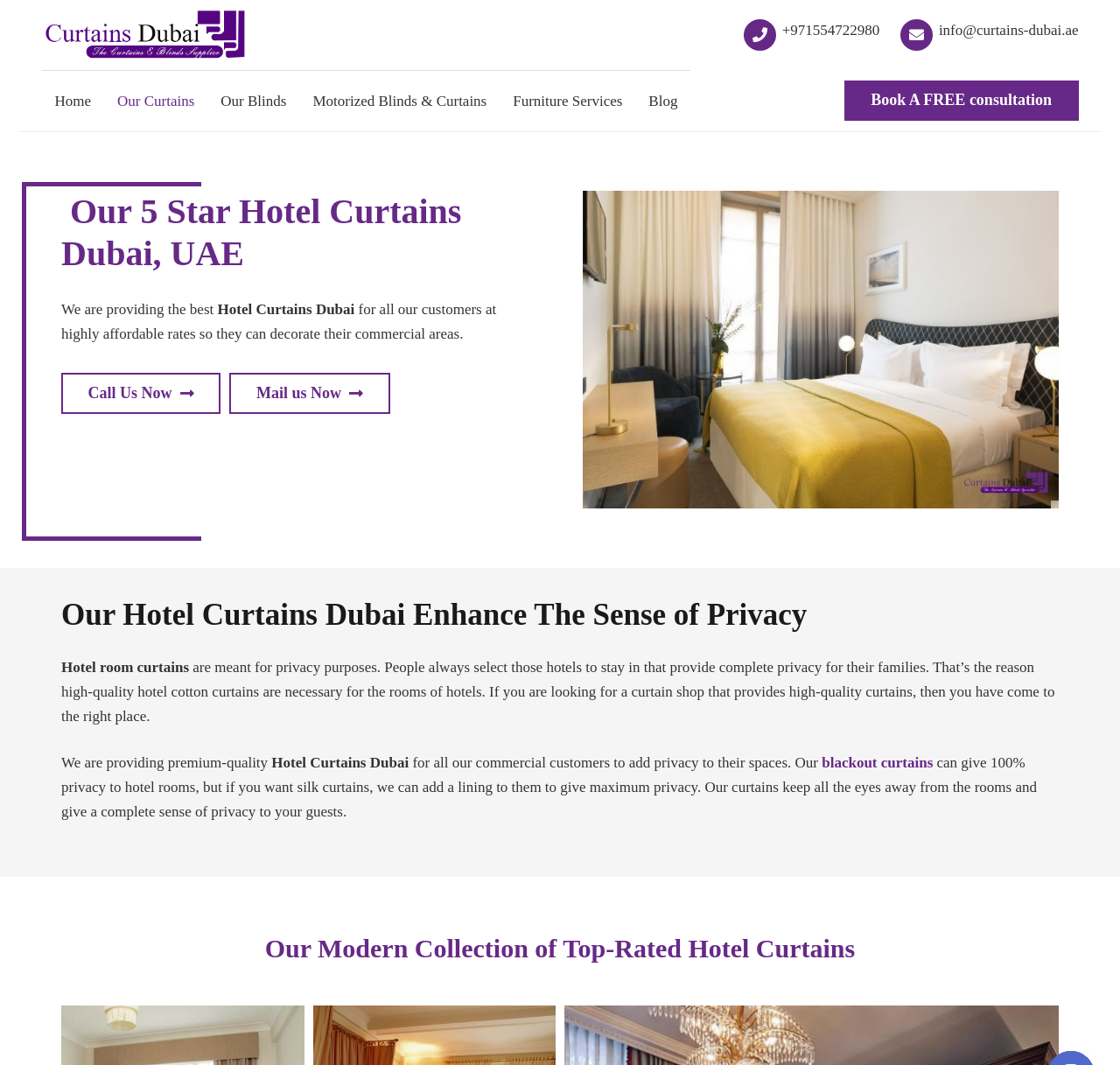Show the bounding box coordinates of the region that should be clicked to follow the instruction: "Send an email."

[0.804, 0.021, 0.963, 0.036]